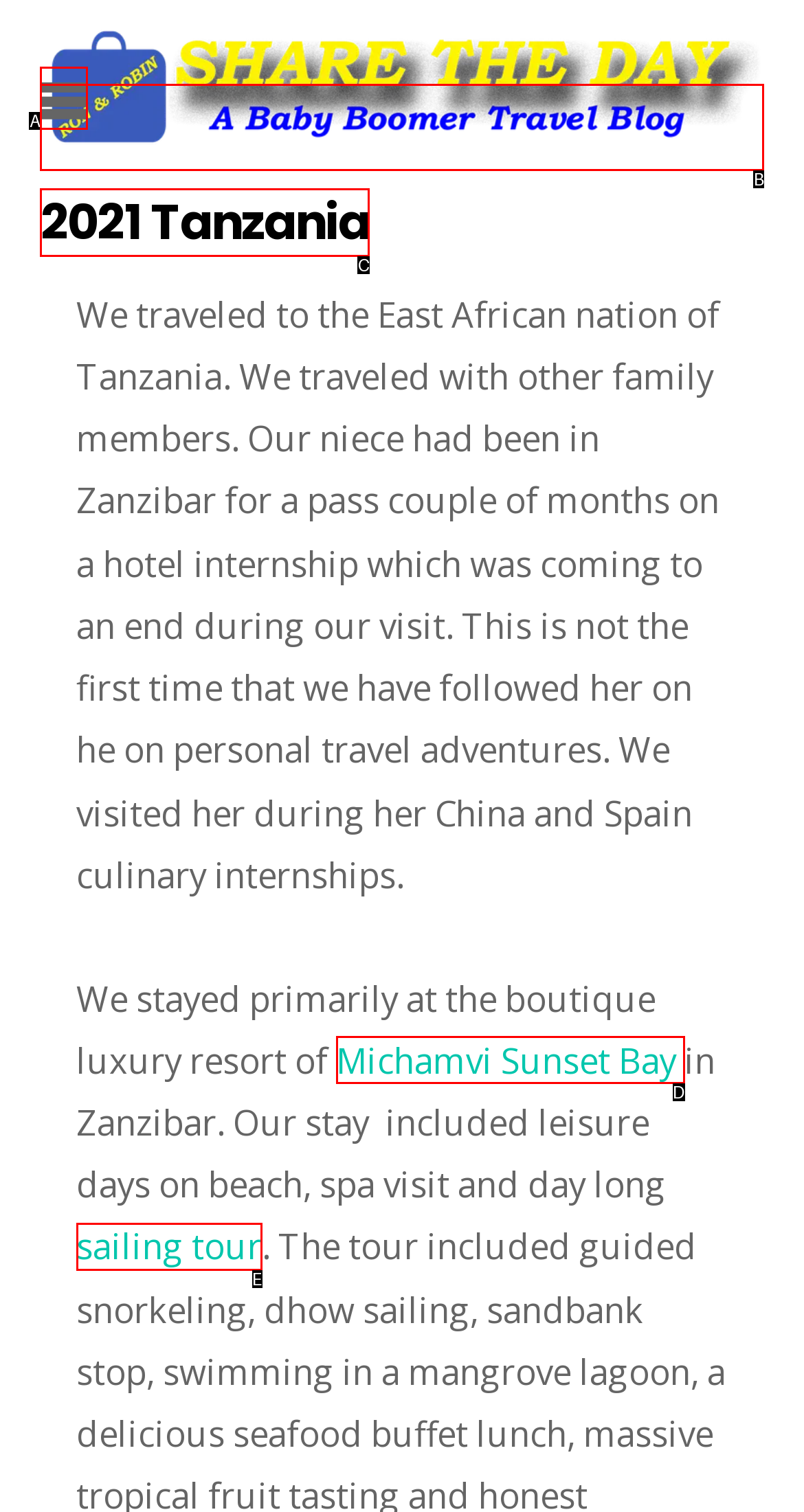From the provided options, pick the HTML element that matches the description: sailing tour. Respond with the letter corresponding to your choice.

E